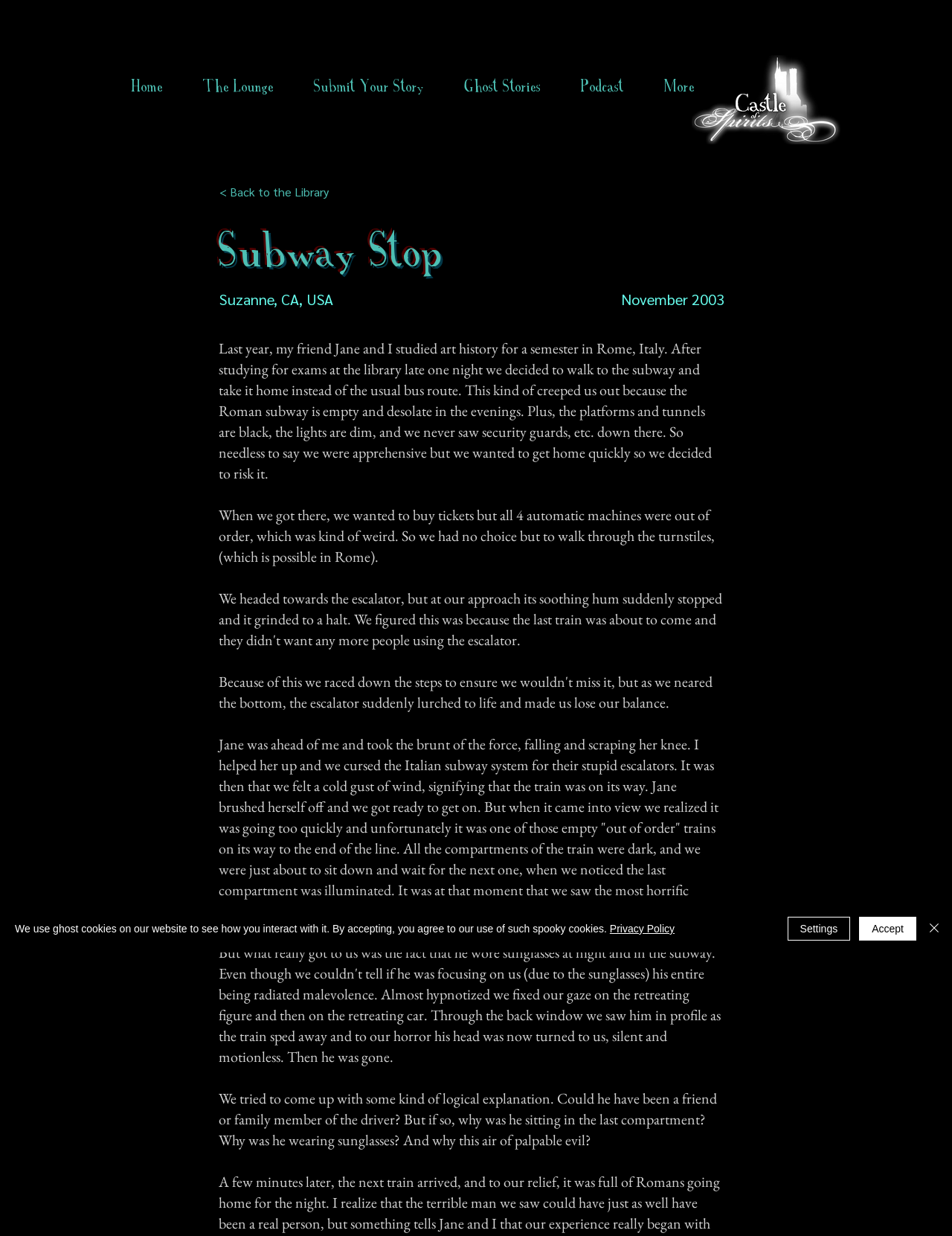Please identify the bounding box coordinates of the element I need to click to follow this instruction: "Submit Your Story".

[0.309, 0.055, 0.466, 0.085]